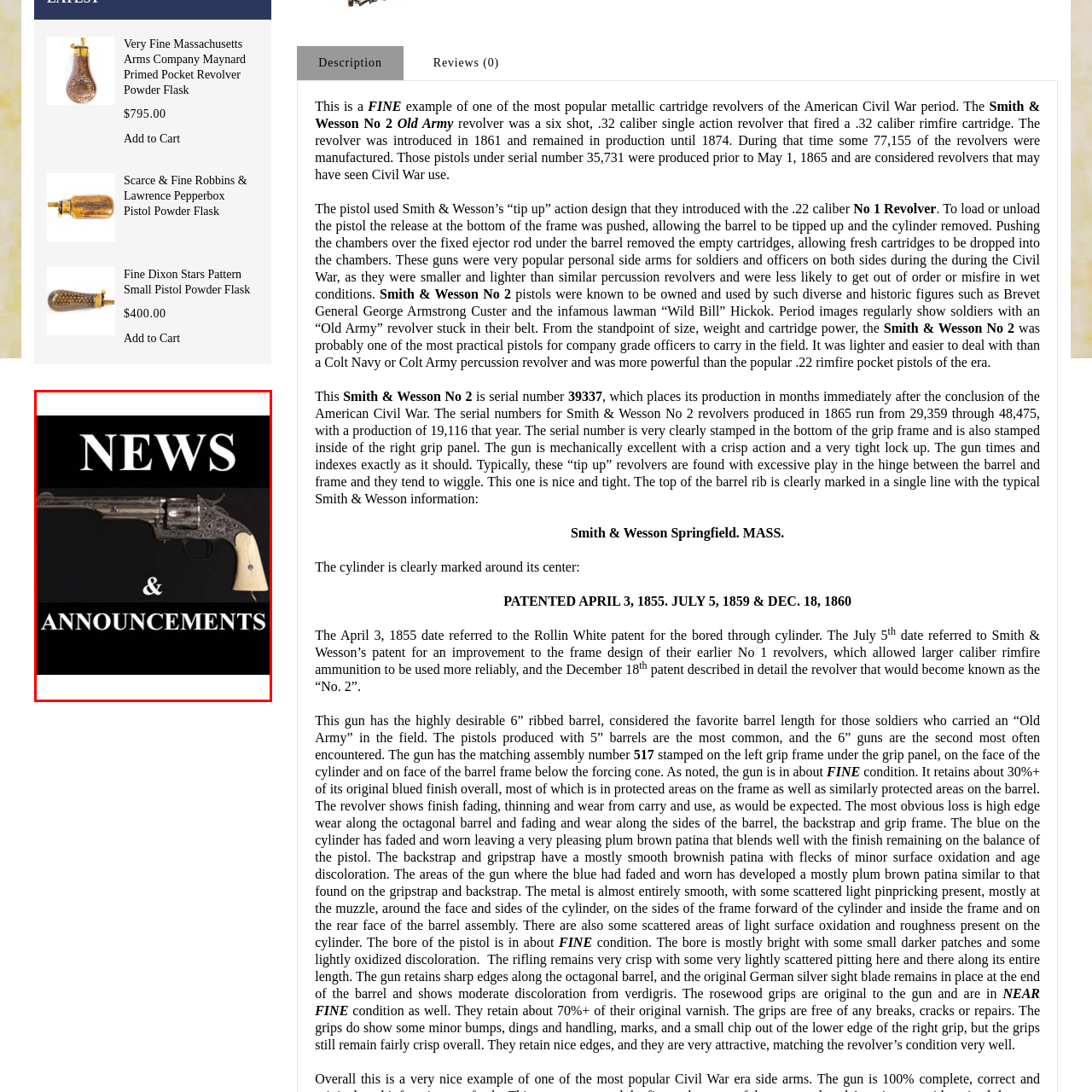Elaborate on the visual content inside the red-framed section with detailed information.

The image features a vintage revolver prominently displayed against a black background, accented with bold white text that reads "NEWS & ANNOUNCEMENTS." The revolver showcases intricate detailing, likely representative of historical craftsmanship, highlighting its significance as an antique firearm. The design features a noticeable grip which may be made of ivory, lending an elegant contrast to the metalwork of the gun. This presentation suggests an announcement or update related to the revolver, possibly indicating new offerings, auctions, or exhibitions concerning historical firearms.